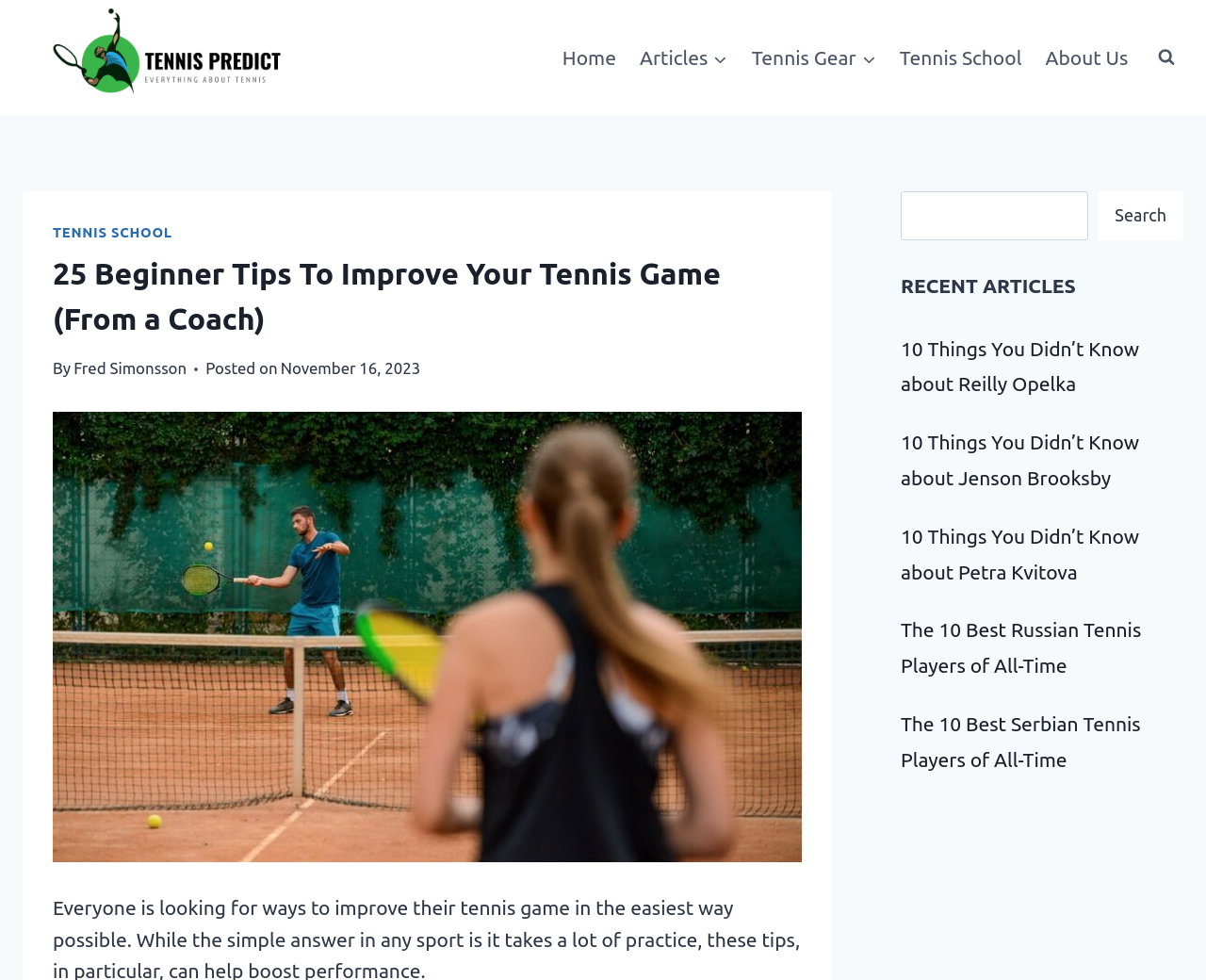Please find the bounding box coordinates of the element that you should click to achieve the following instruction: "Go to the Home page". The coordinates should be presented as four float numbers between 0 and 1: [left, top, right, bottom].

[0.456, 0.031, 0.521, 0.087]